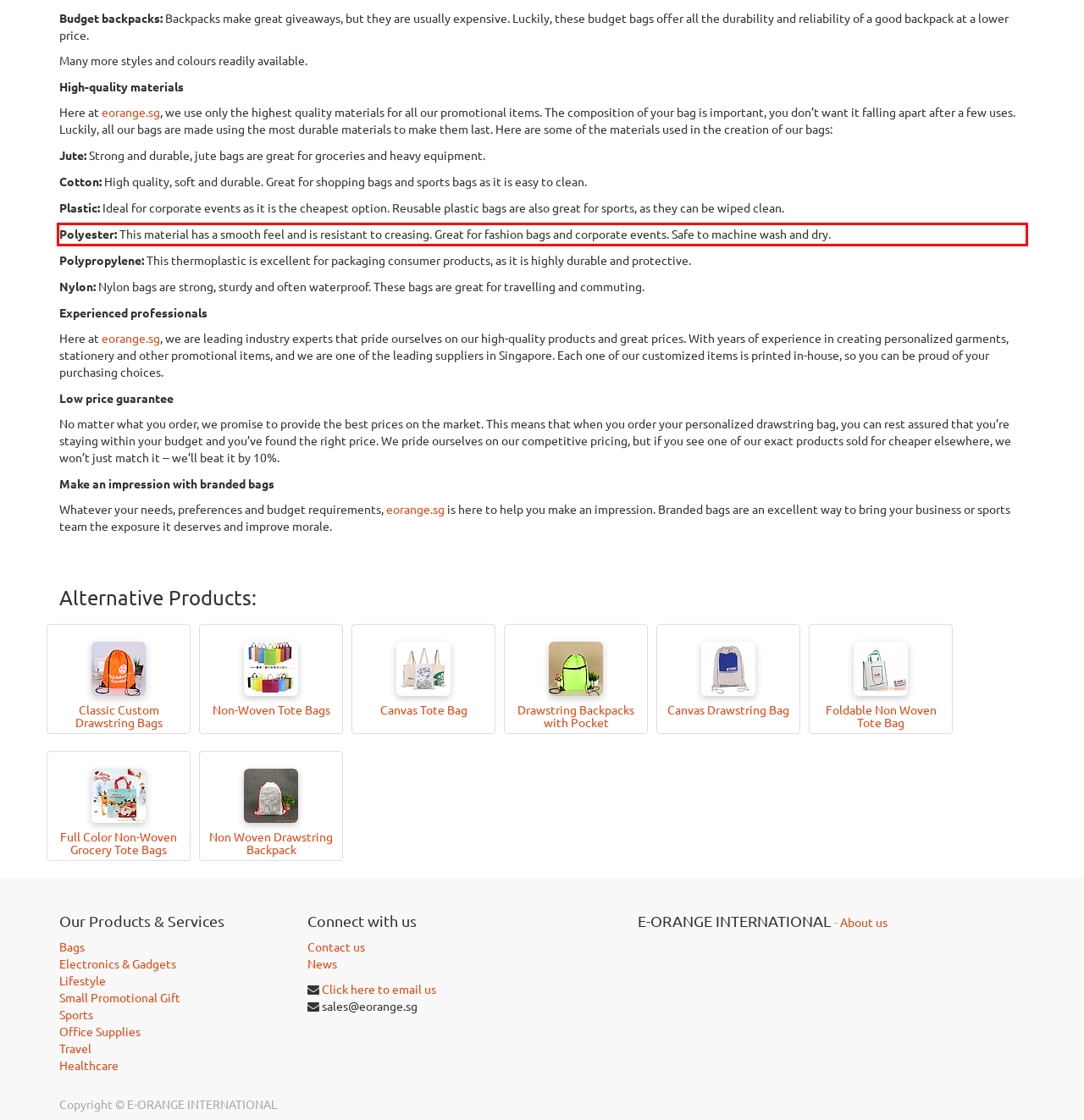Please identify and extract the text from the UI element that is surrounded by a red bounding box in the provided webpage screenshot.

Polyester: This material has a smooth feel and is resistant to creasing. Great for fashion bags and corporate events. Safe to machine wash and dry.